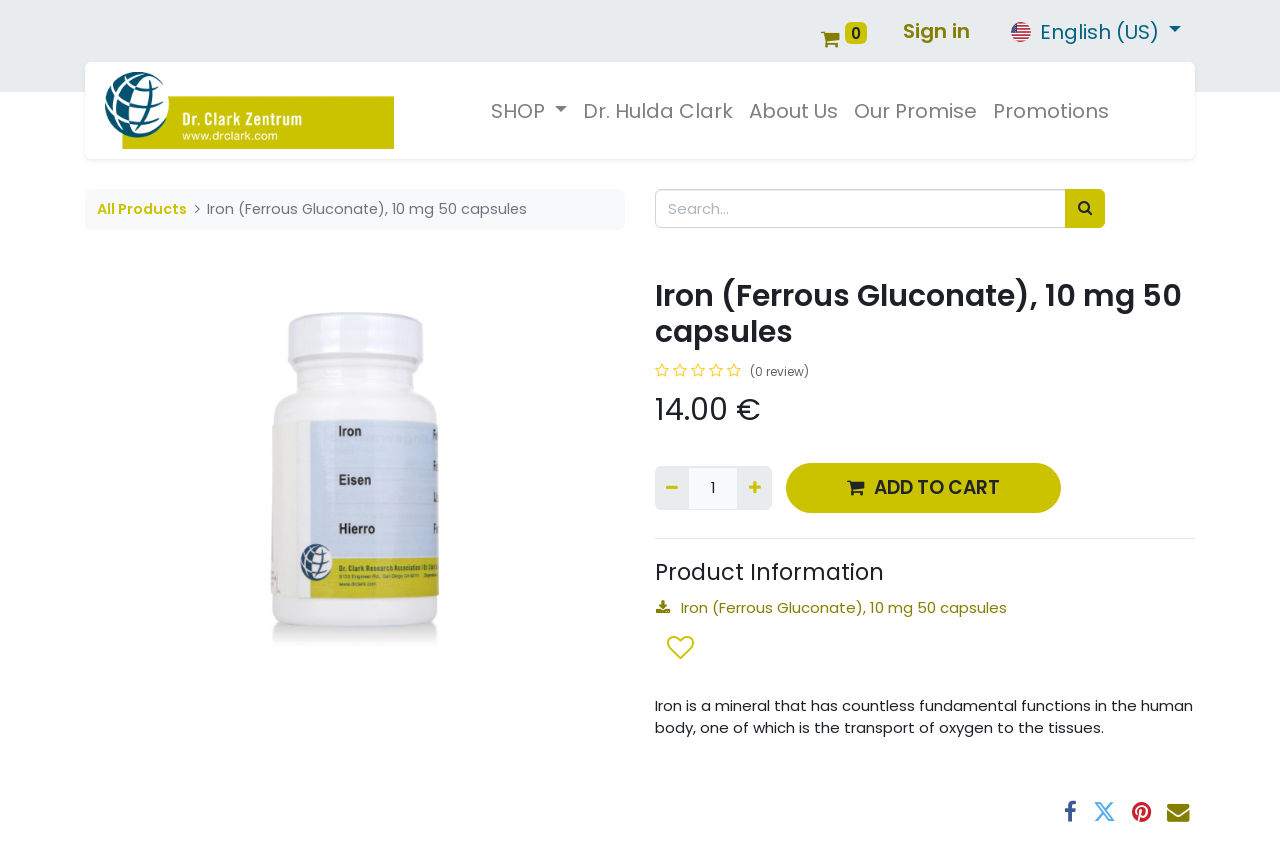Could you specify the bounding box coordinates for the clickable section to complete the following instruction: "View product information"?

[0.512, 0.702, 0.788, 0.731]